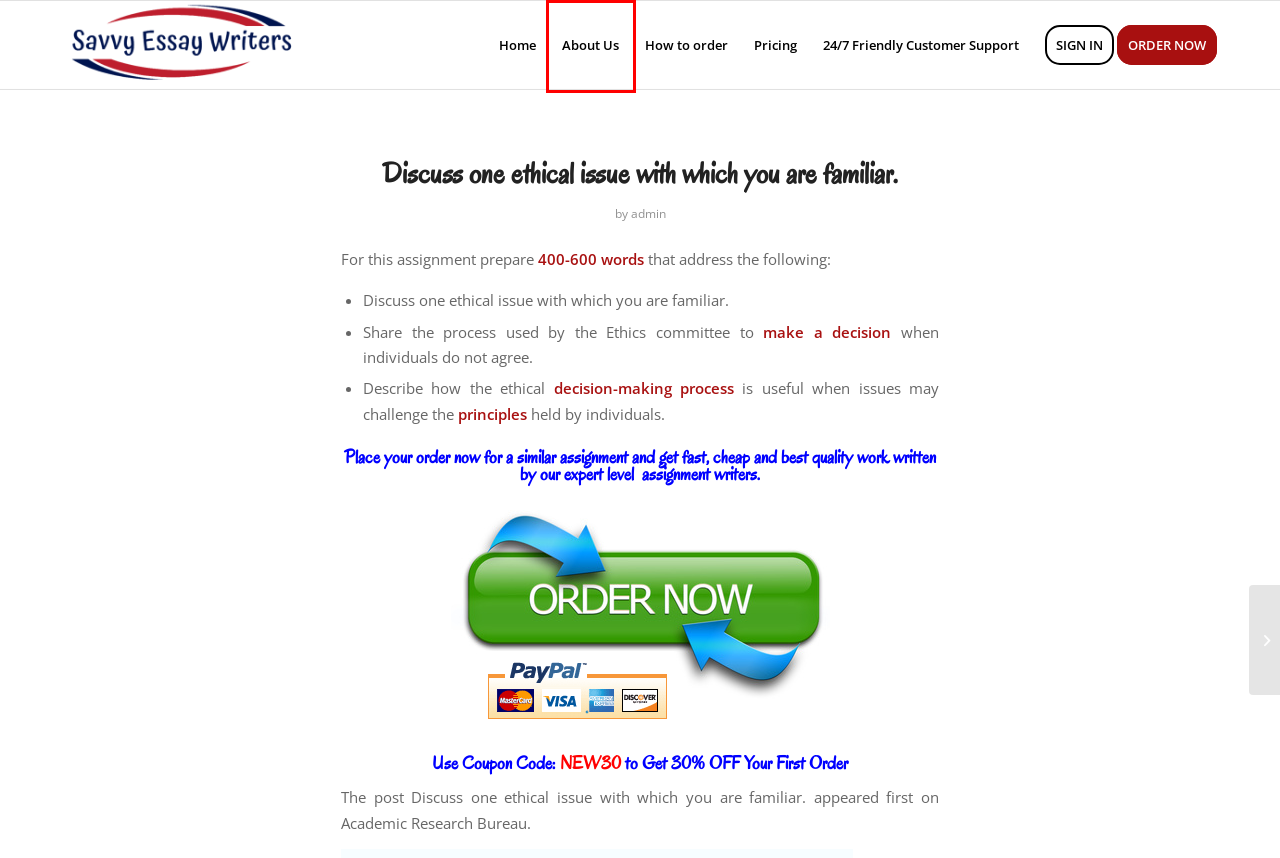You are given a screenshot of a webpage with a red rectangle bounding box around a UI element. Select the webpage description that best matches the new webpage after clicking the element in the bounding box. Here are the candidates:
A. savvyessaywriters.net
B. Home - Help @Savvy Essay Writers
C. About Us - Help @Savvy Essay Writers
D. Pricing - Help @Savvy Essay Writers
E. admin, Author at Help @Savvy Essay Writers
F. BIOL/PSYC 4421-002 Advanced Topics in Neuroscience - Help @Savvy Essay Writers
G. How to order - Help @Savvy Essay Writers
H. 24/7 Friendly Customer Support – Savvy Essay Writers

C